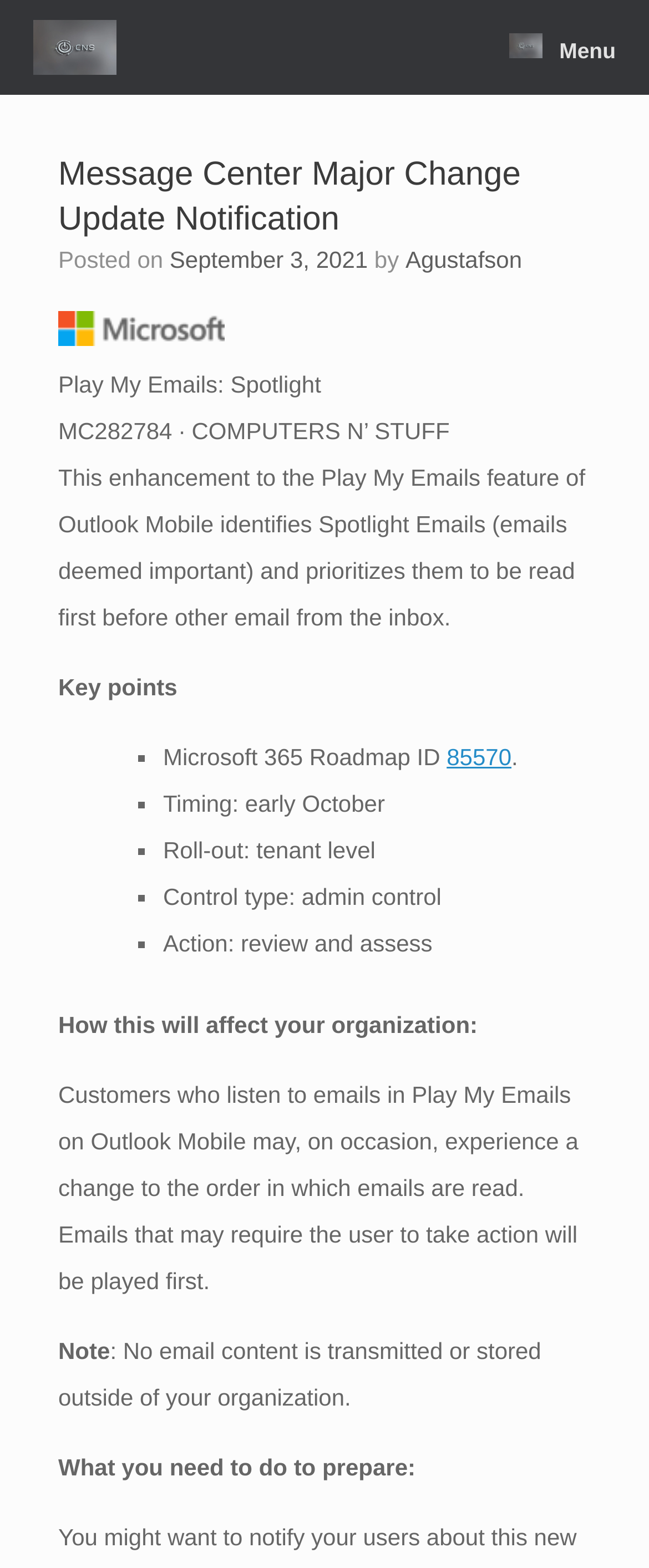Extract the text of the main heading from the webpage.

Message Center Major Change Update Notification